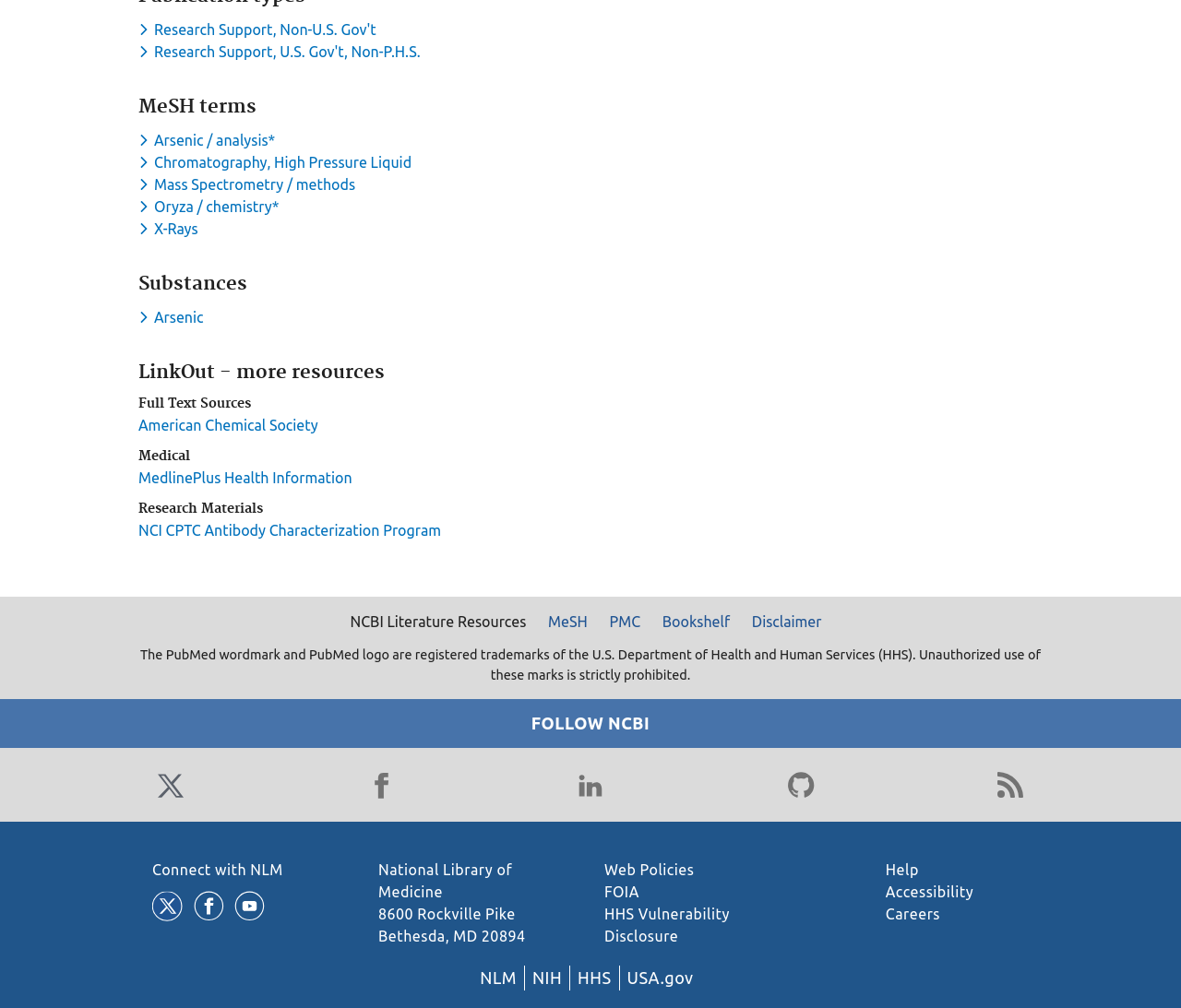Please predict the bounding box coordinates (top-left x, top-left y, bottom-right x, bottom-right y) for the UI element in the screenshot that fits the description: Careers

[0.75, 0.899, 0.796, 0.915]